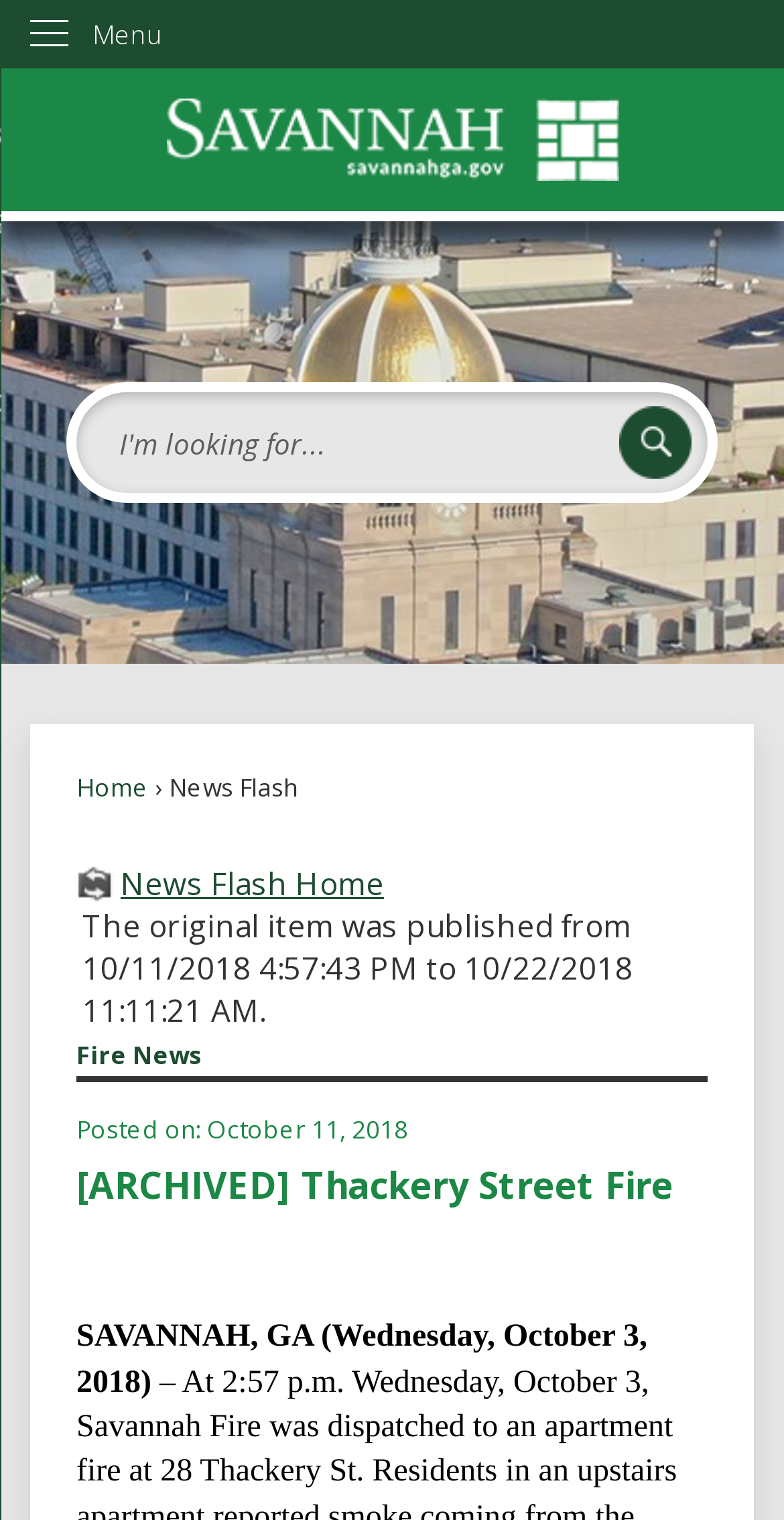What is the name of the news flash?
Look at the image and construct a detailed response to the question.

I found the answer by looking at the root element 'News Flash • Thackery Street Fire' and the heading '[ARCHIVED] Thackery Street Fire' which suggests that the news flash is about the Thackery Street Fire.